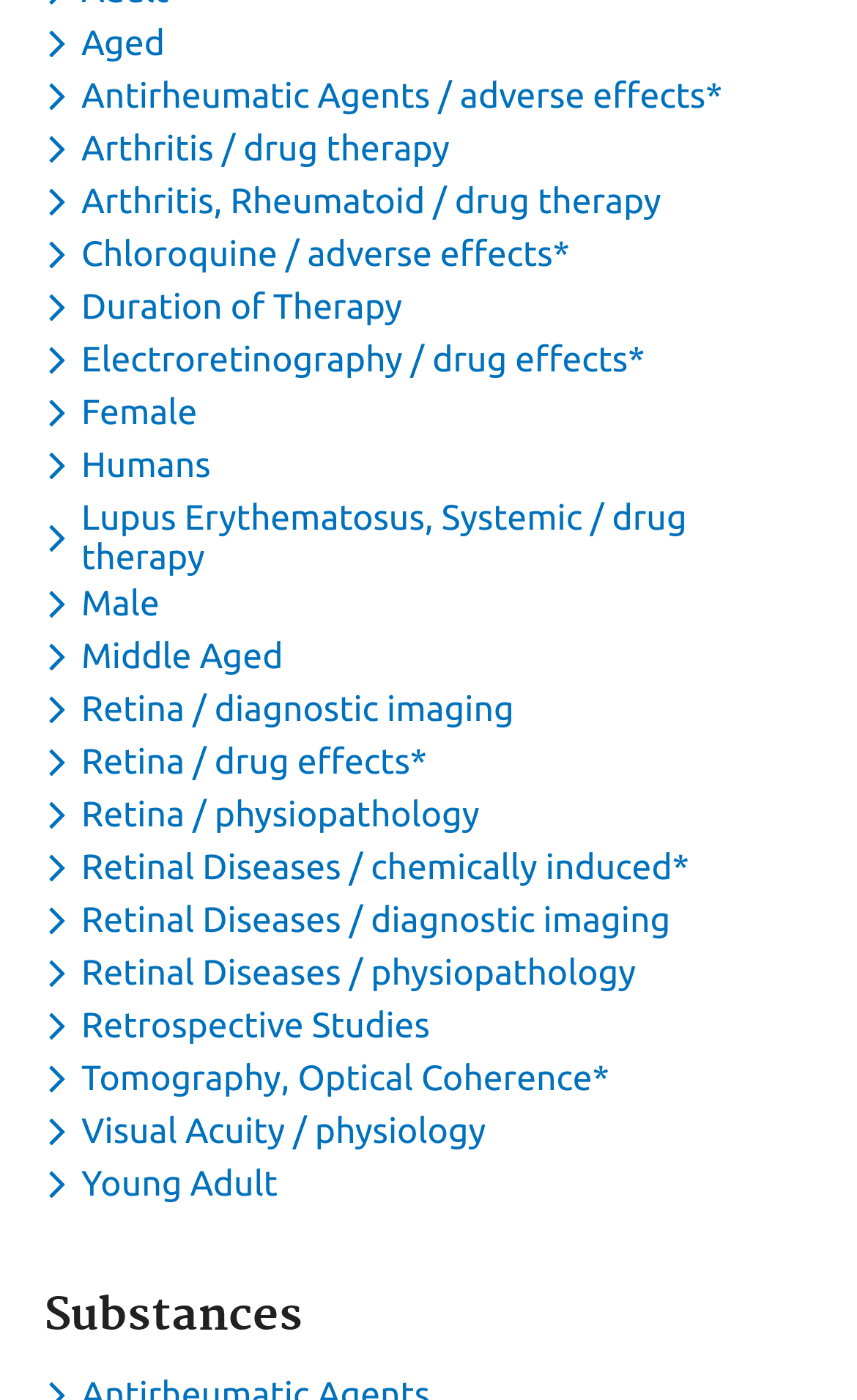Locate the bounding box coordinates of the clickable element to fulfill the following instruction: "Toggle dropdown menu for keyword Retina / diagnostic imaging". Provide the coordinates as four float numbers between 0 and 1 in the format [left, top, right, bottom].

[0.051, 0.492, 0.613, 0.52]